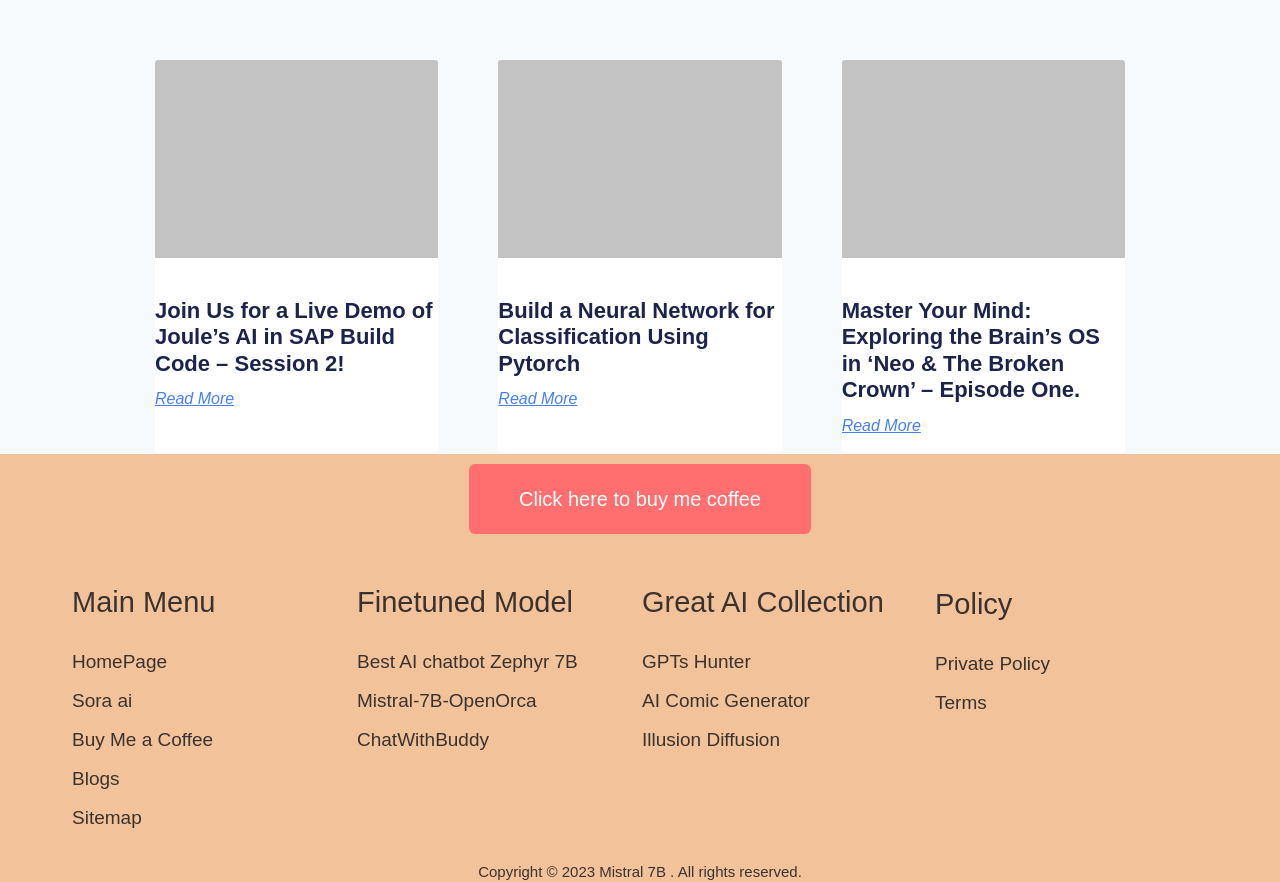Provide a brief response to the question below using a single word or phrase: 
How many 'Read more' links are there on the page?

3